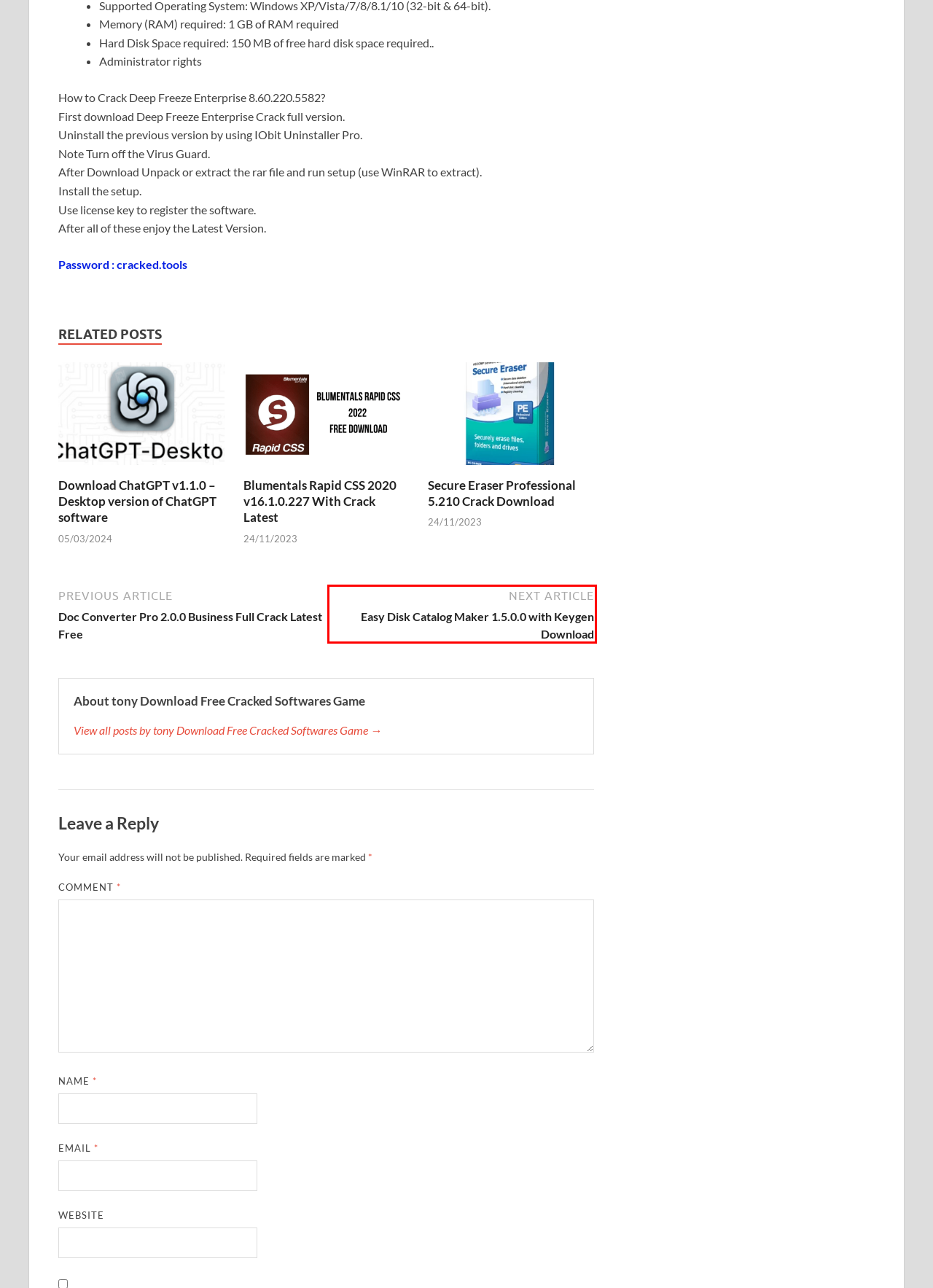Examine the screenshot of a webpage with a red bounding box around a UI element. Your task is to identify the webpage description that best corresponds to the new webpage after clicking the specified element. The given options are:
A. desktop Cracked Softwares Download Key Latest
B. Utilities Free Cracked Softwares Utilities Gateway Driver
C. Blumentals Rapid CSS 2020 v16.1.0.227 With Crack Download
D. Download ChatGPT v1.1.0 ChatGPT Desktop software
E. Easy Disk Catalog Maker 1.5.0.0 with Keygen Download Free
F. Secure Eraser Professional 5.210 With Crack Free Download
G. OperatingSystem Free Cracked Softwares download latest
H. Doc Converter Pro 2.0.0 Business Full Crack Latest Free Download

E